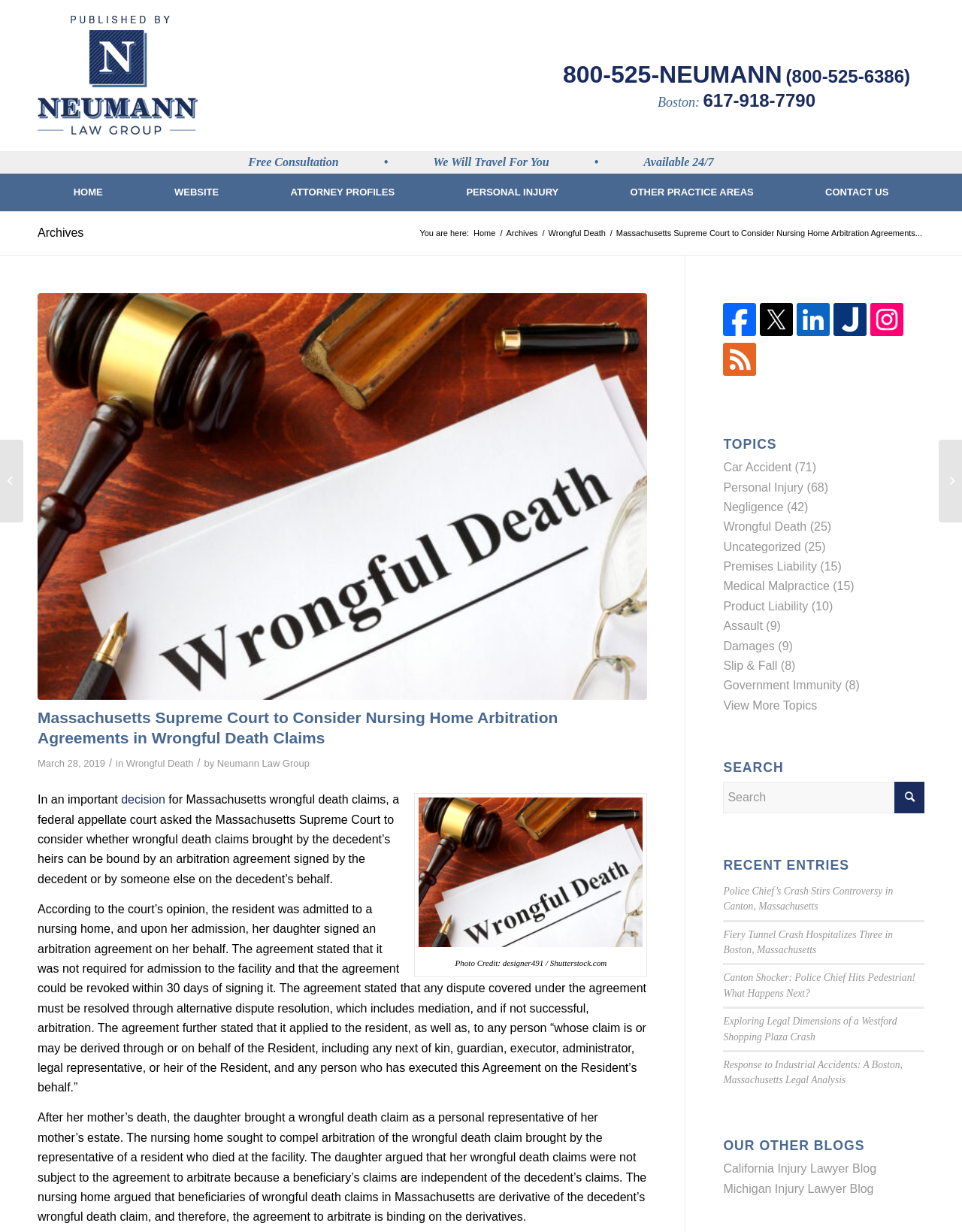Please find the bounding box coordinates for the clickable element needed to perform this instruction: "View more topics".

[0.752, 0.567, 0.849, 0.578]